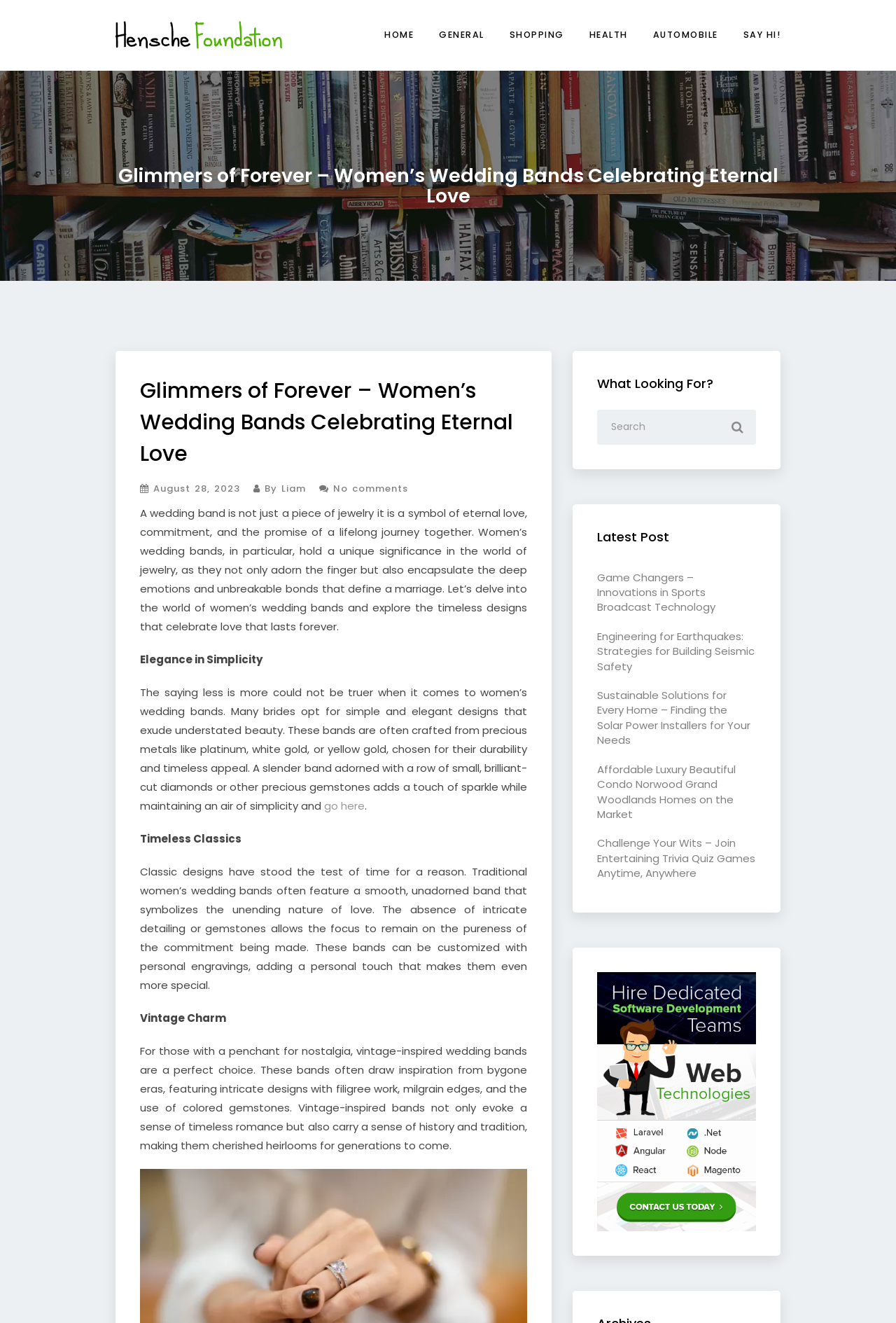Please pinpoint the bounding box coordinates for the region I should click to adhere to this instruction: "Go to the SAY HI! page".

[0.825, 0.013, 0.871, 0.04]